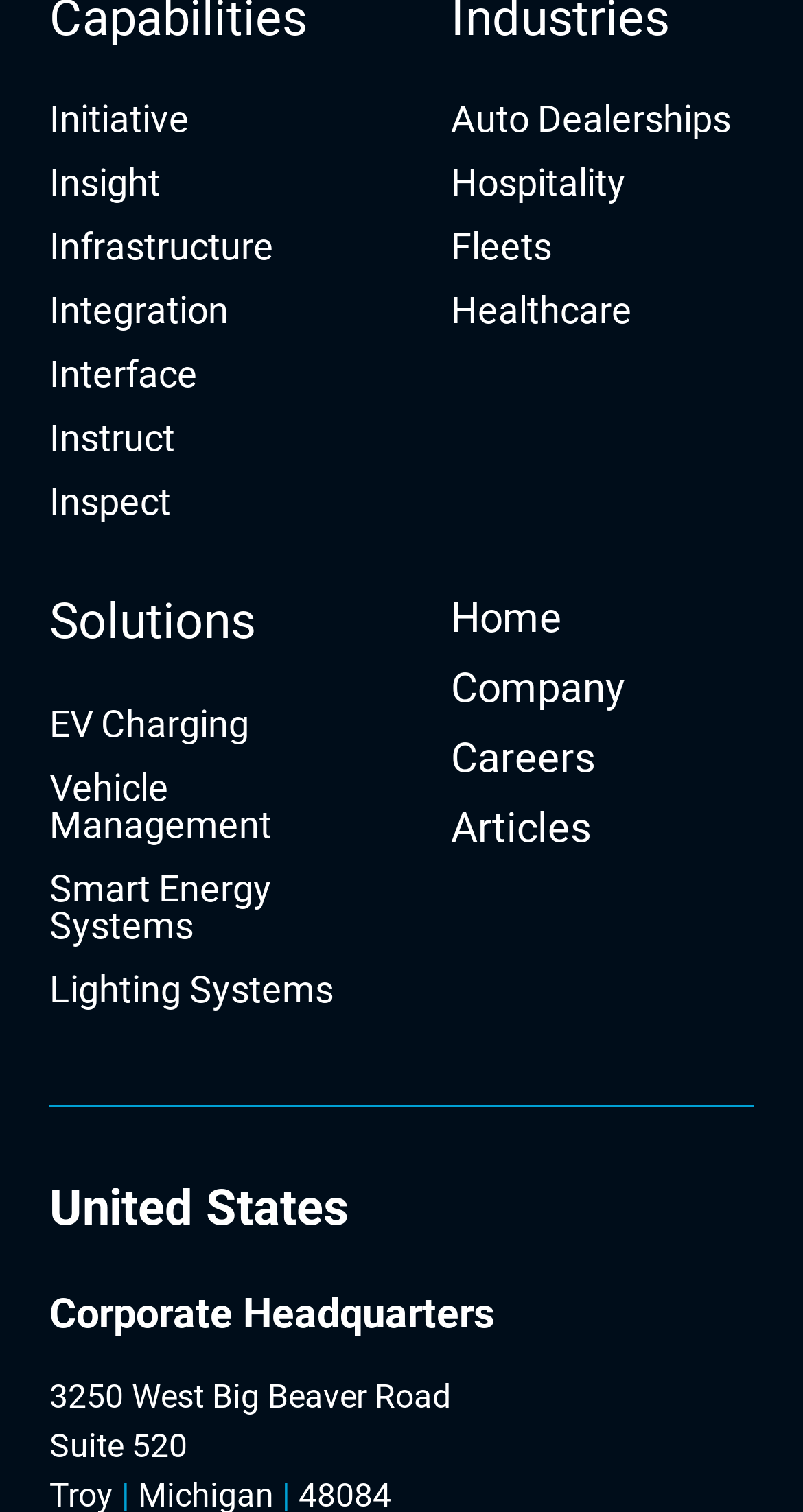Please identify the bounding box coordinates of the region to click in order to complete the given instruction: "read Articles". The coordinates should be four float numbers between 0 and 1, i.e., [left, top, right, bottom].

[0.562, 0.531, 0.938, 0.564]